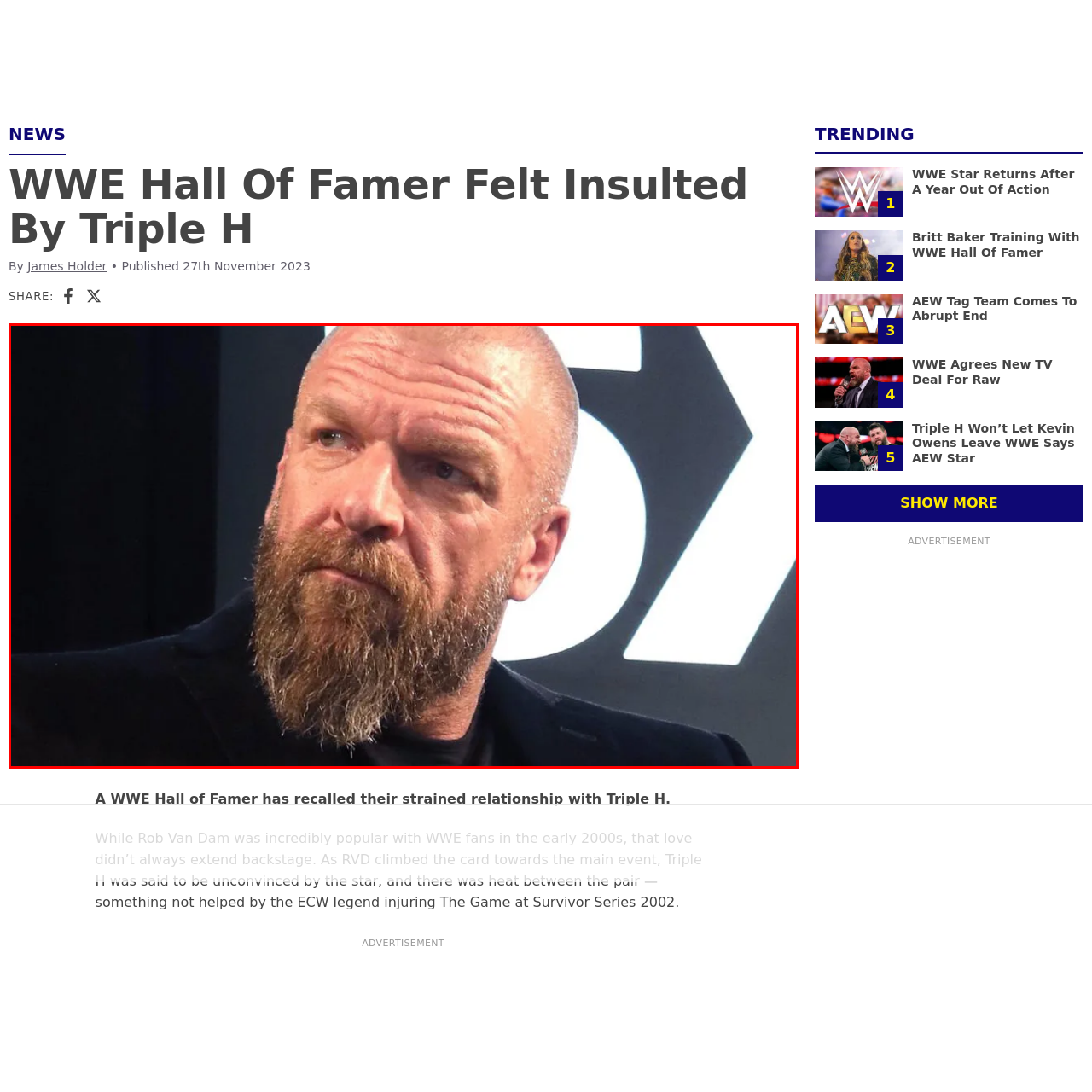Create a detailed narrative describing the image bounded by the red box.

The image features a focused portrait of Triple H, a prominent figure in professional wrestling, known for his significant contributions both as a performer and an executive in WWE. He has a closely cropped, shaved head and a well-groomed beard, projecting a serious demeanor as he appears contemplative during a discussion or interview. This image accompanies a news article titled "WWE Hall Of Famer Felt Insulted By Triple H," which reflects on the strained relationship between Triple H and WWE Hall of Famer Rob Van Dam, highlighting issues that arose during their time in the wrestling industry. The article provides context regarding their interactions and professional rivalry, particularly emphasizing a notable incident at Survivor Series 2002.